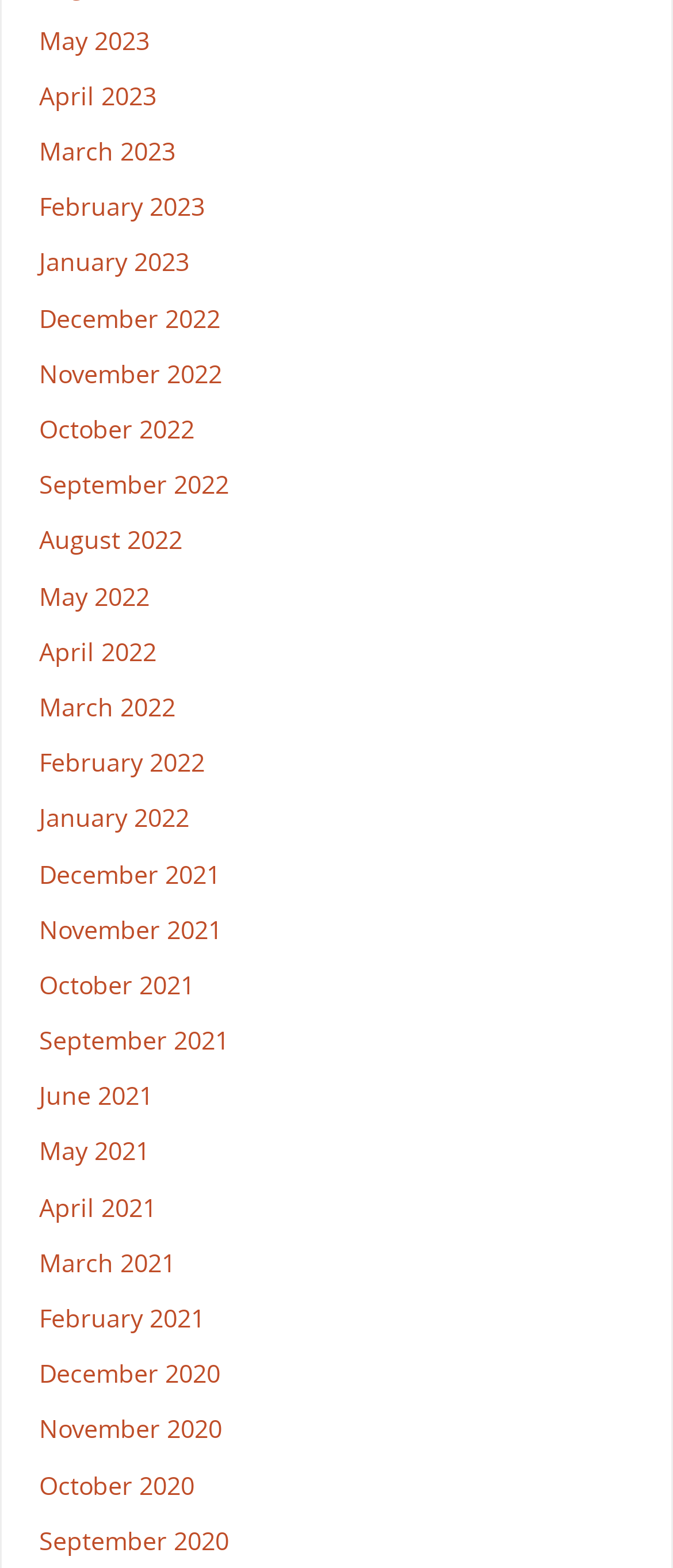Locate the bounding box coordinates of the segment that needs to be clicked to meet this instruction: "Browse December 2020".

[0.058, 0.866, 0.327, 0.886]